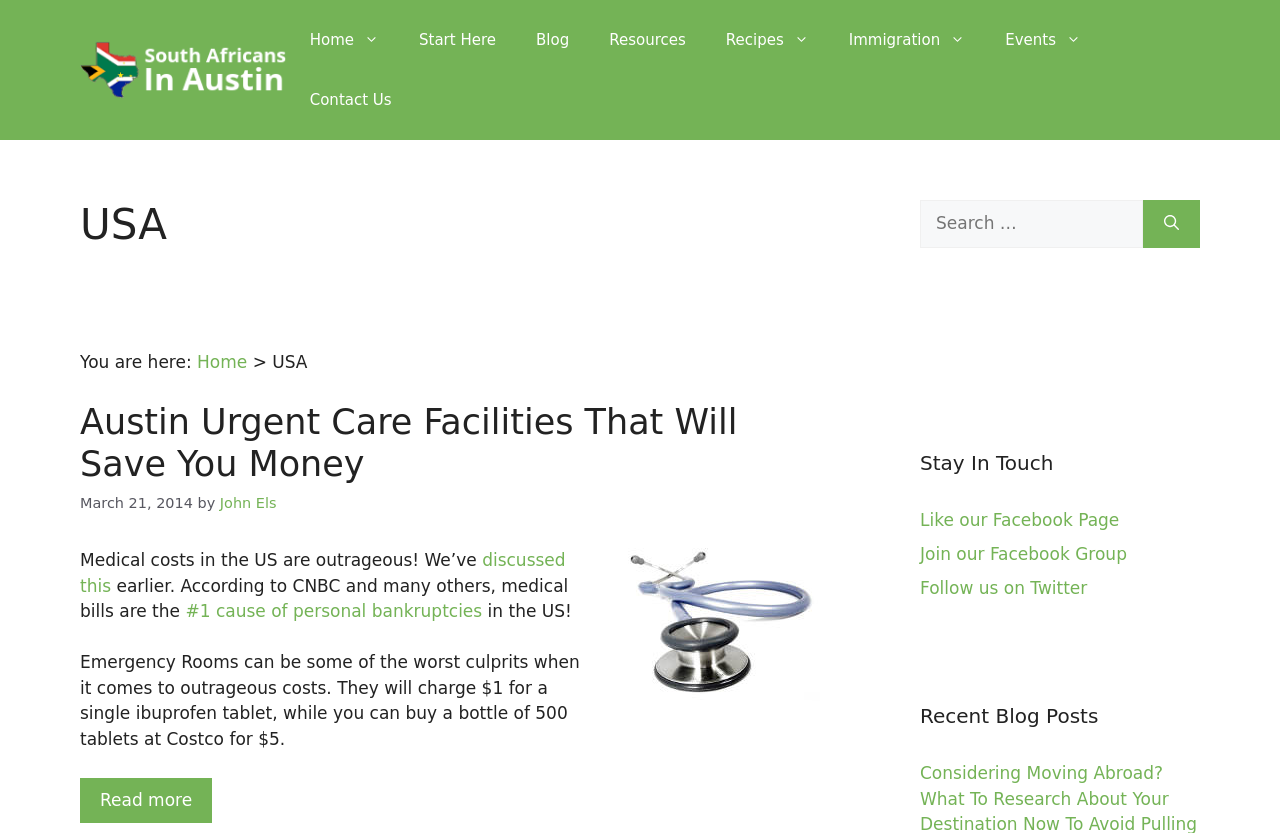Utilize the details in the image to give a detailed response to the question: What is the name of the website?

The name of the website can be determined by looking at the banner element at the top of the webpage, which contains the text 'USA Archives • South Africans In Austin'.